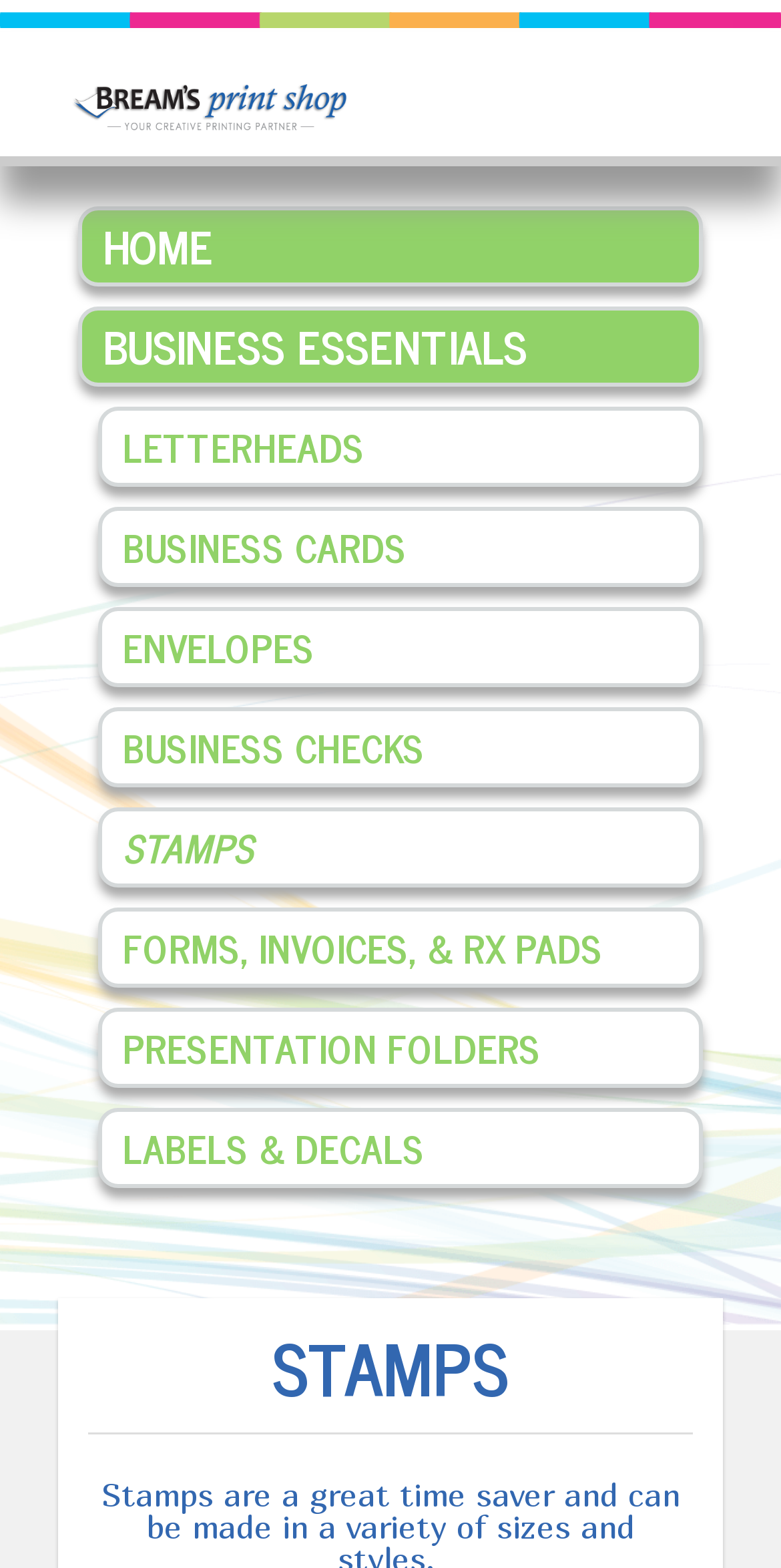Locate the bounding box coordinates of the area you need to click to fulfill this instruction: 'view STAMPS'. The coordinates must be in the form of four float numbers ranging from 0 to 1: [left, top, right, bottom].

[0.126, 0.515, 0.899, 0.566]